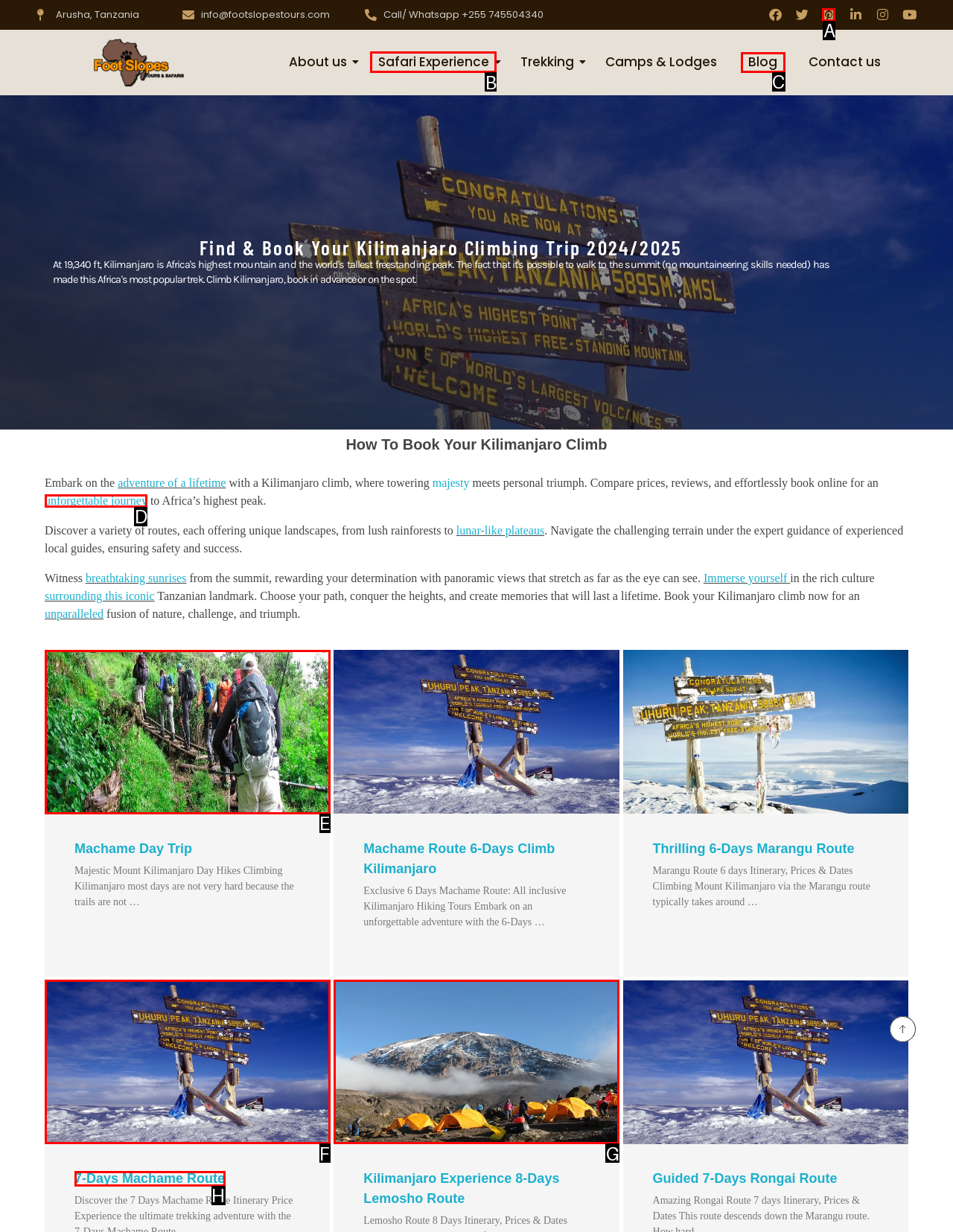Tell me which option I should click to complete the following task: Click the 'Safari Experience' link Answer with the option's letter from the given choices directly.

B